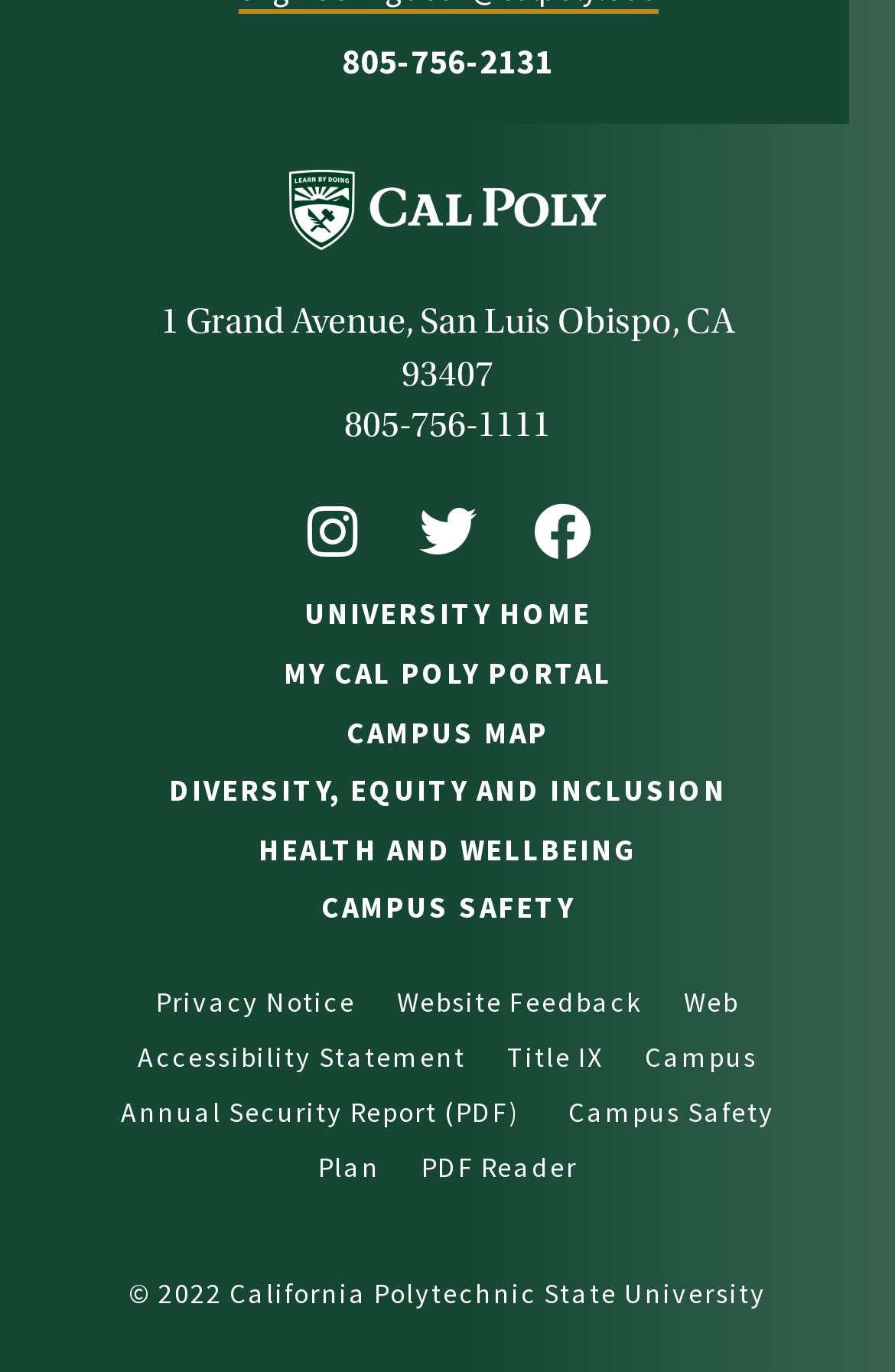How many social media links are there?
From the image, respond using a single word or phrase.

3